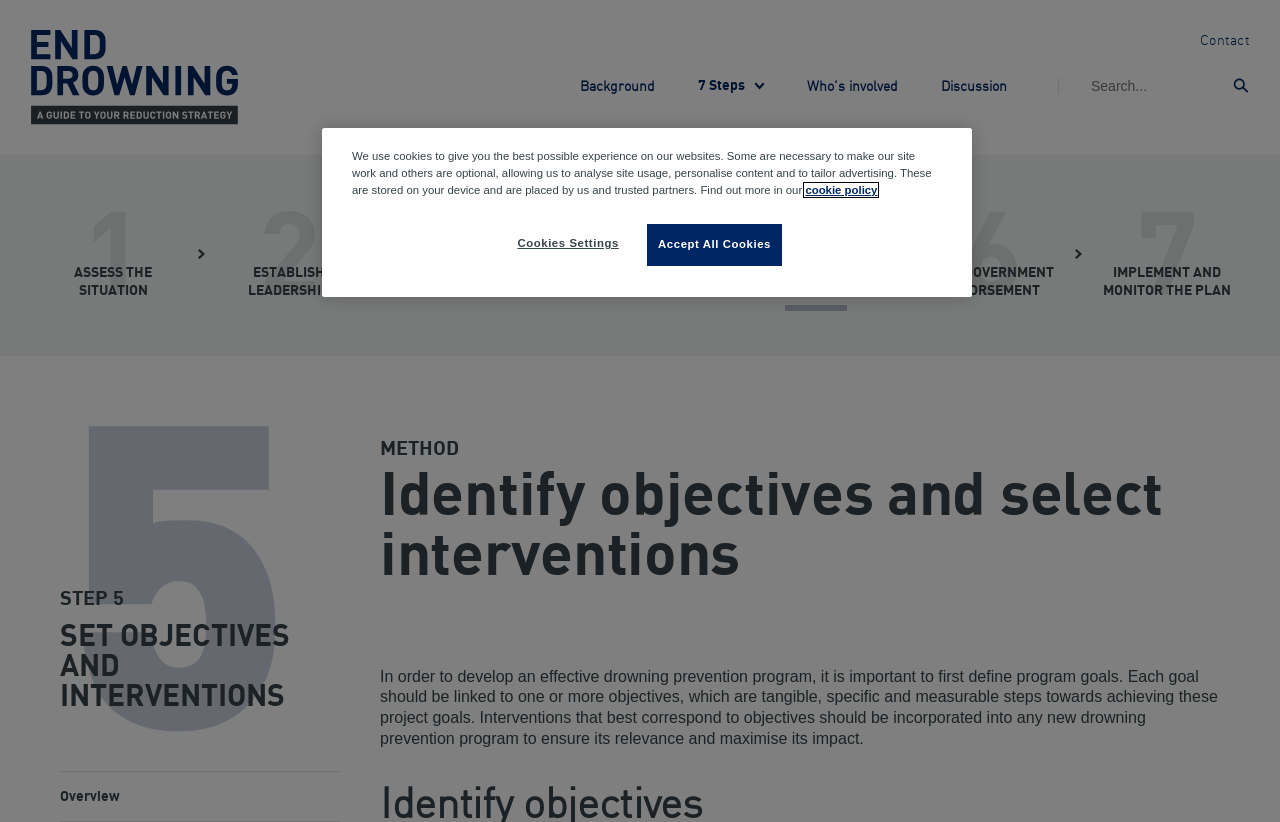Identify the bounding box coordinates of the region that needs to be clicked to carry out this instruction: "Check the ZXLLO Precious Stone Glass Ashtray product". Provide these coordinates as four float numbers ranging from 0 to 1, i.e., [left, top, right, bottom].

None